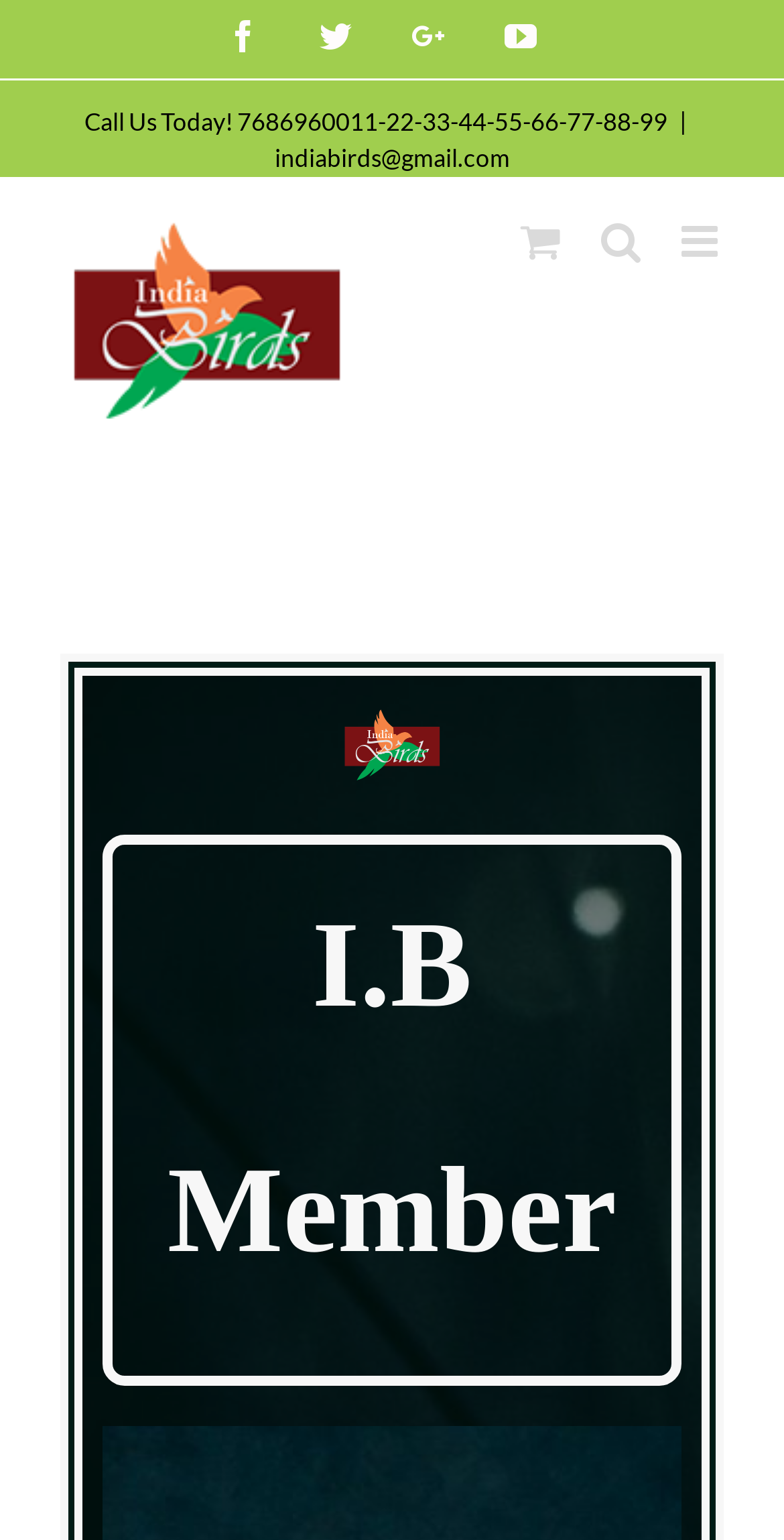What are the social media platforms available?
Please analyze the image and answer the question with as much detail as possible.

The social media platforms available are mentioned as links at the top of the webpage, which are Facebook, Twitter, Google+, and YouTube, represented by their respective icons.